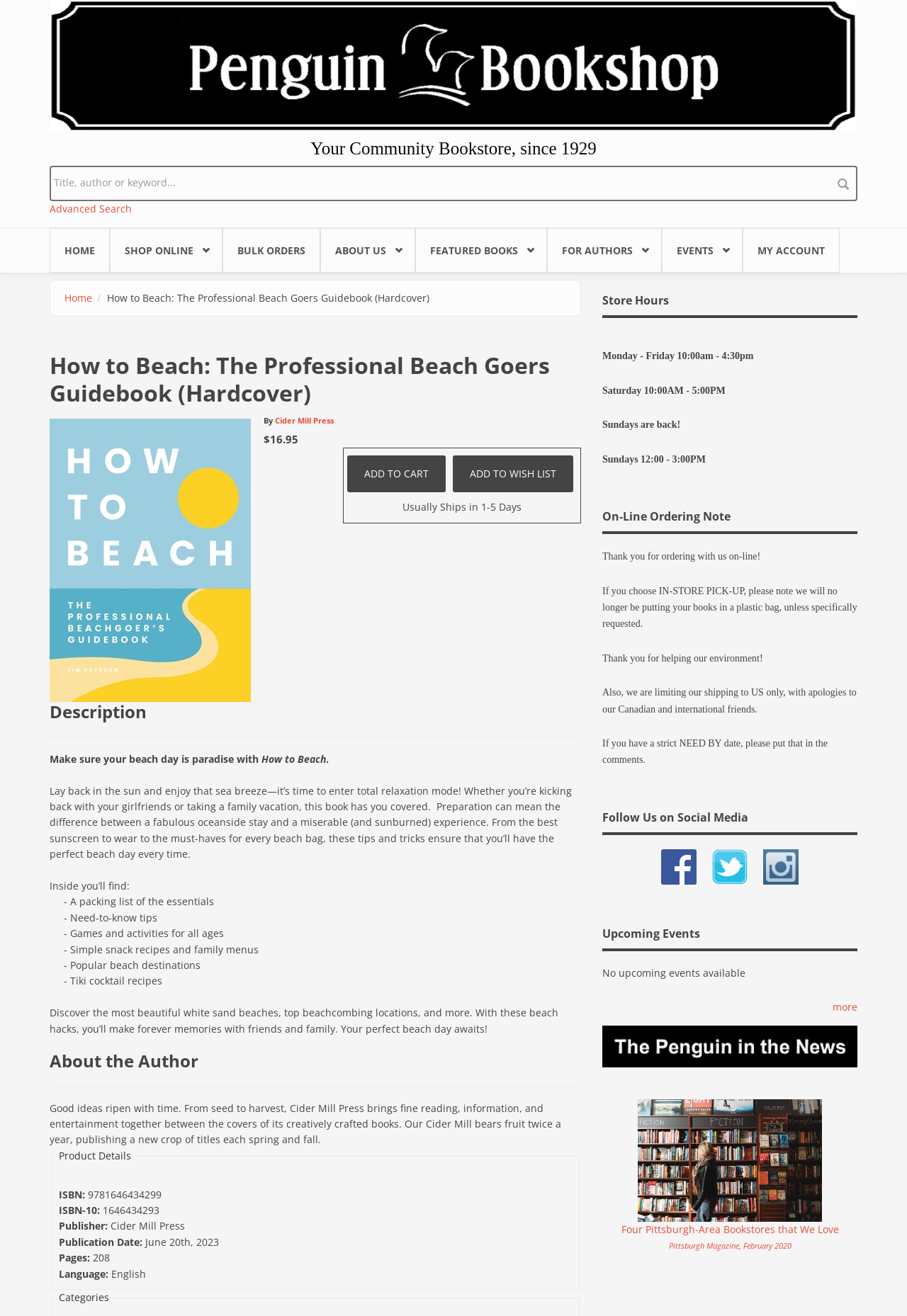Locate the bounding box coordinates of the item that should be clicked to fulfill the instruction: "Go to home page".

[0.055, 0.173, 0.121, 0.207]